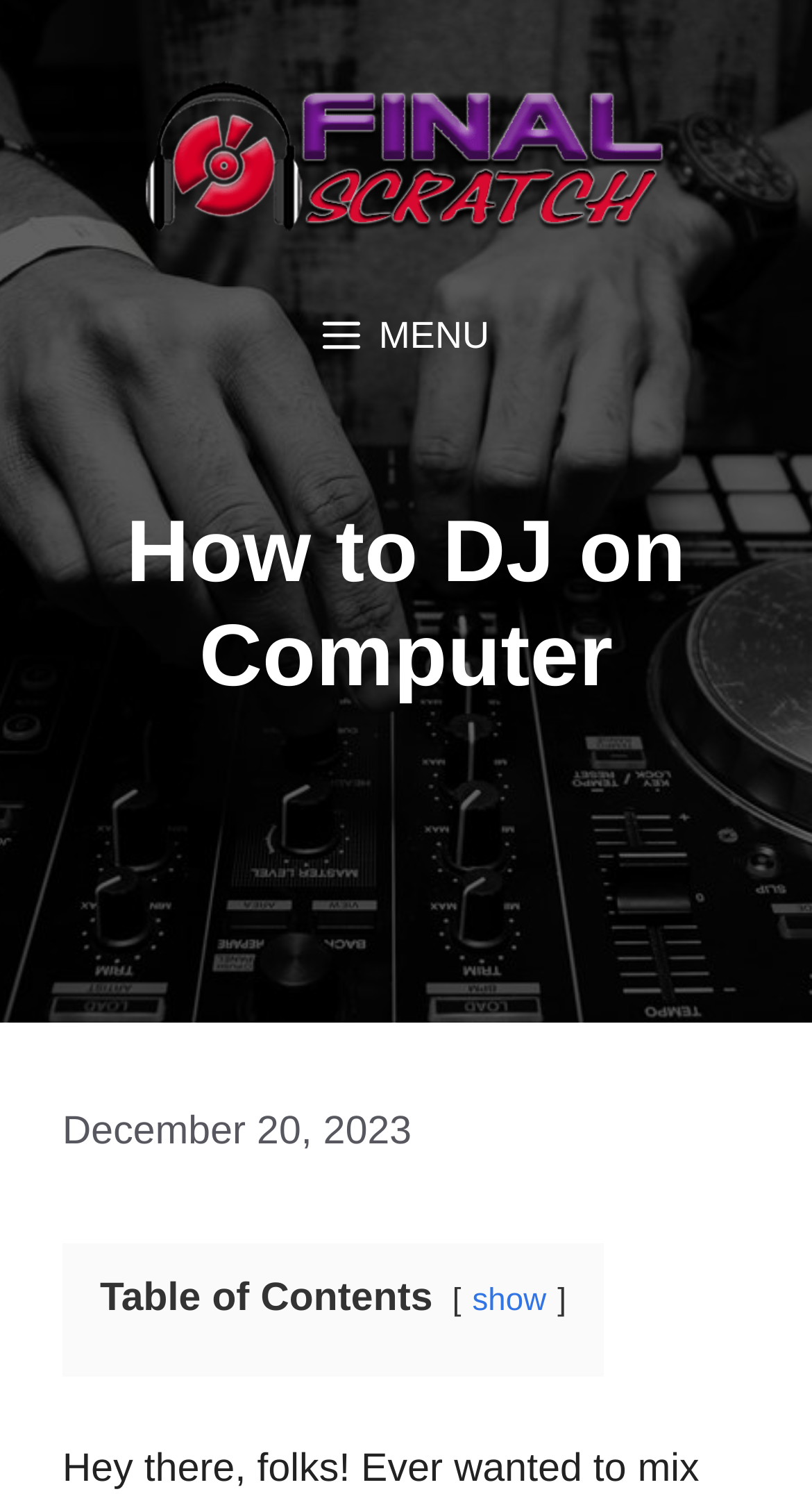What is the function of the 'show' link?
Based on the screenshot, provide a one-word or short-phrase response.

Show Table of Contents